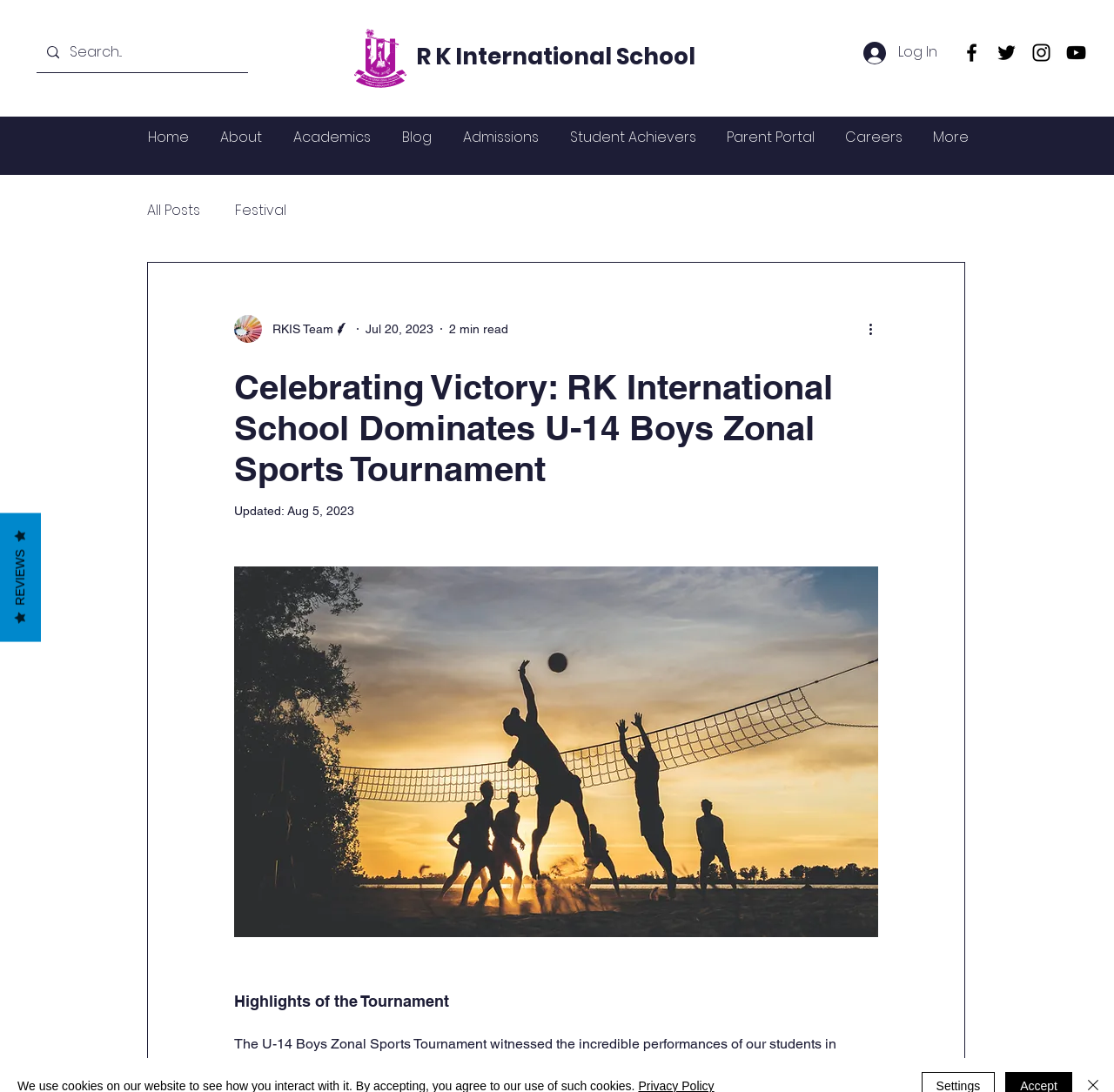What is the name of the school?
Using the information from the image, provide a comprehensive answer to the question.

I found the answer by looking at the heading element with the text 'R K International School' which is located at the top of the webpage, indicating that it is the name of the school.